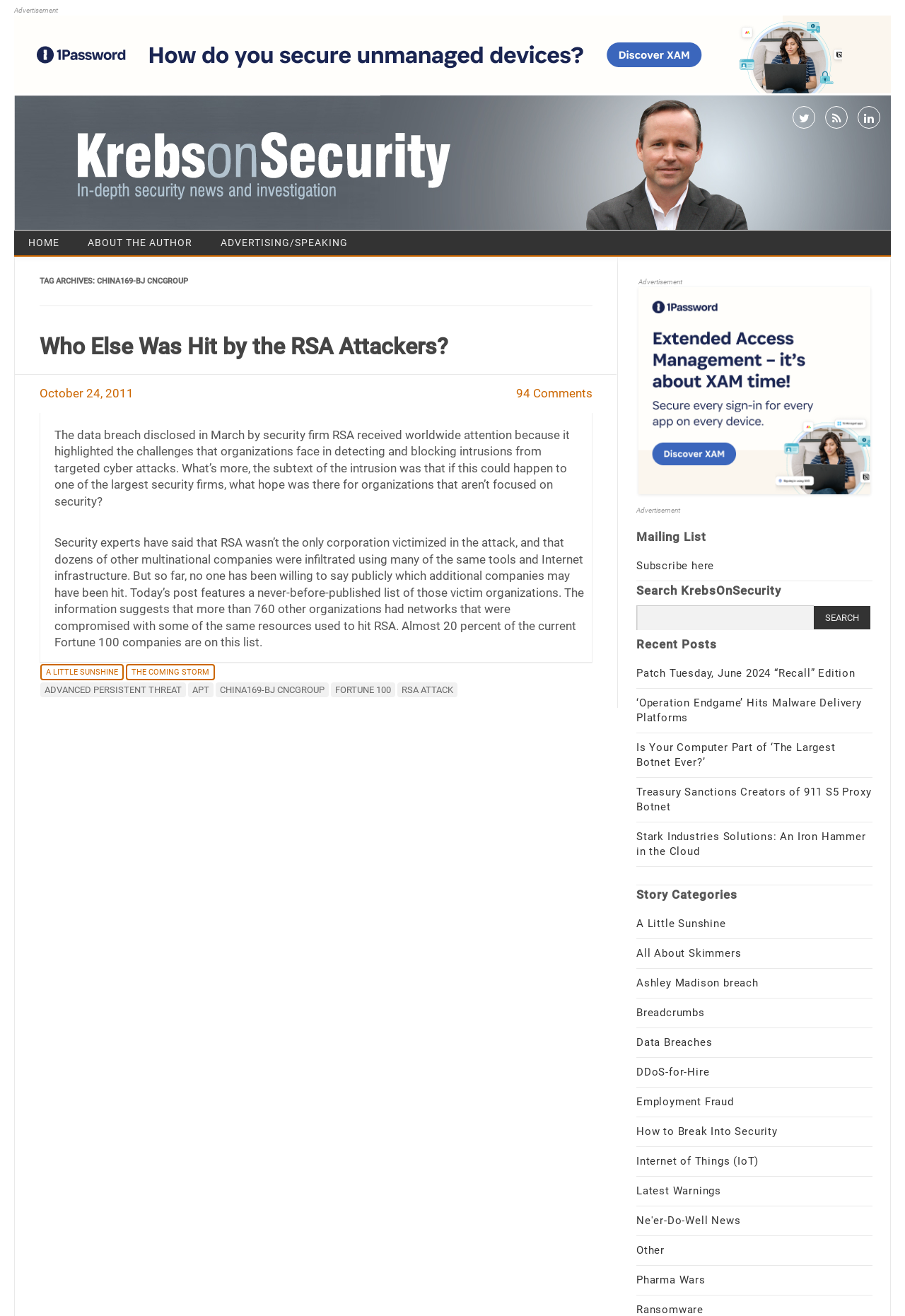Give a concise answer of one word or phrase to the question: 
What is the date of the article?

October 24, 2011